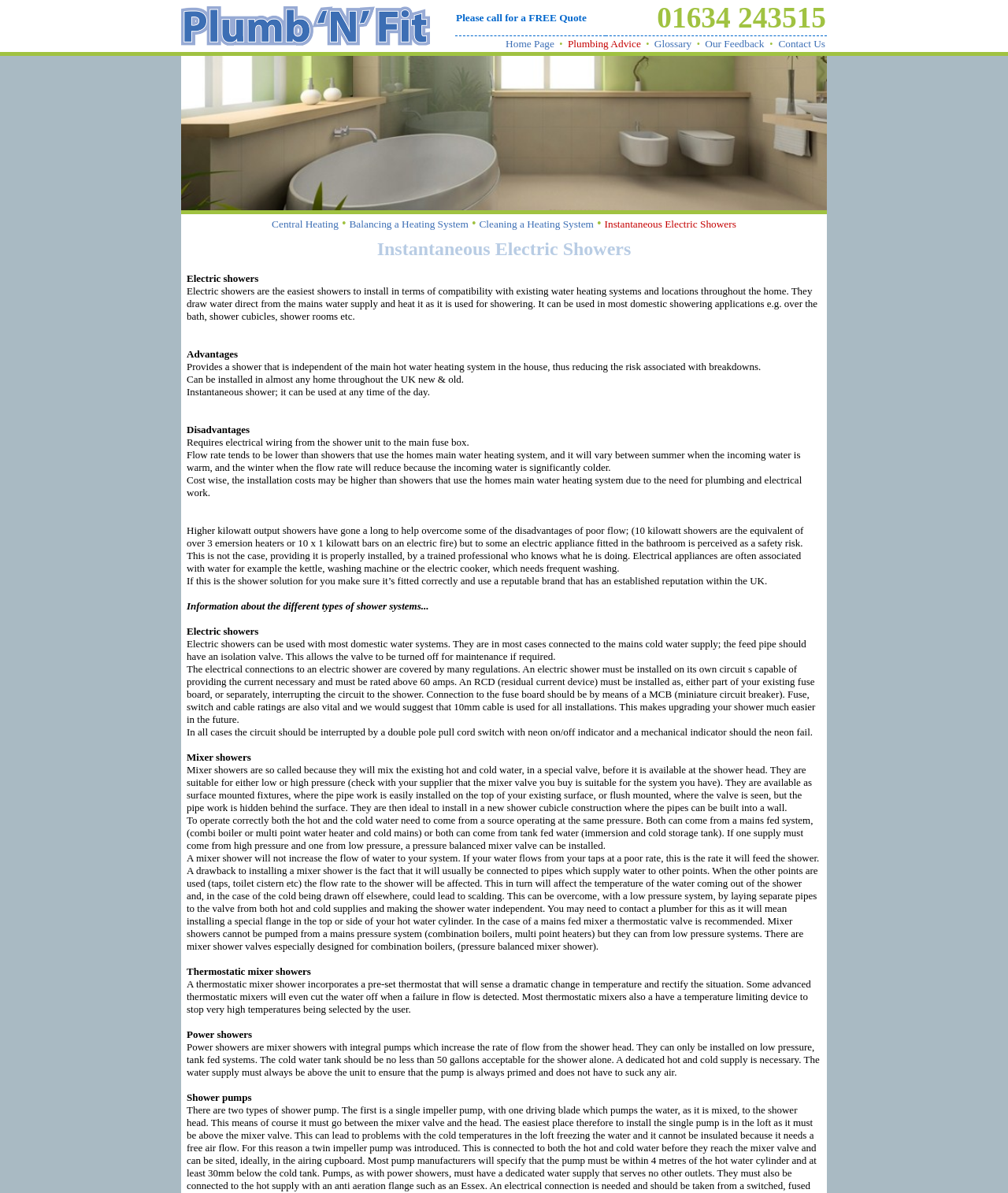Please identify the bounding box coordinates of the clickable region that I should interact with to perform the following instruction: "Learn about mixer showers". The coordinates should be expressed as four float numbers between 0 and 1, i.e., [left, top, right, bottom].

[0.185, 0.63, 0.249, 0.64]